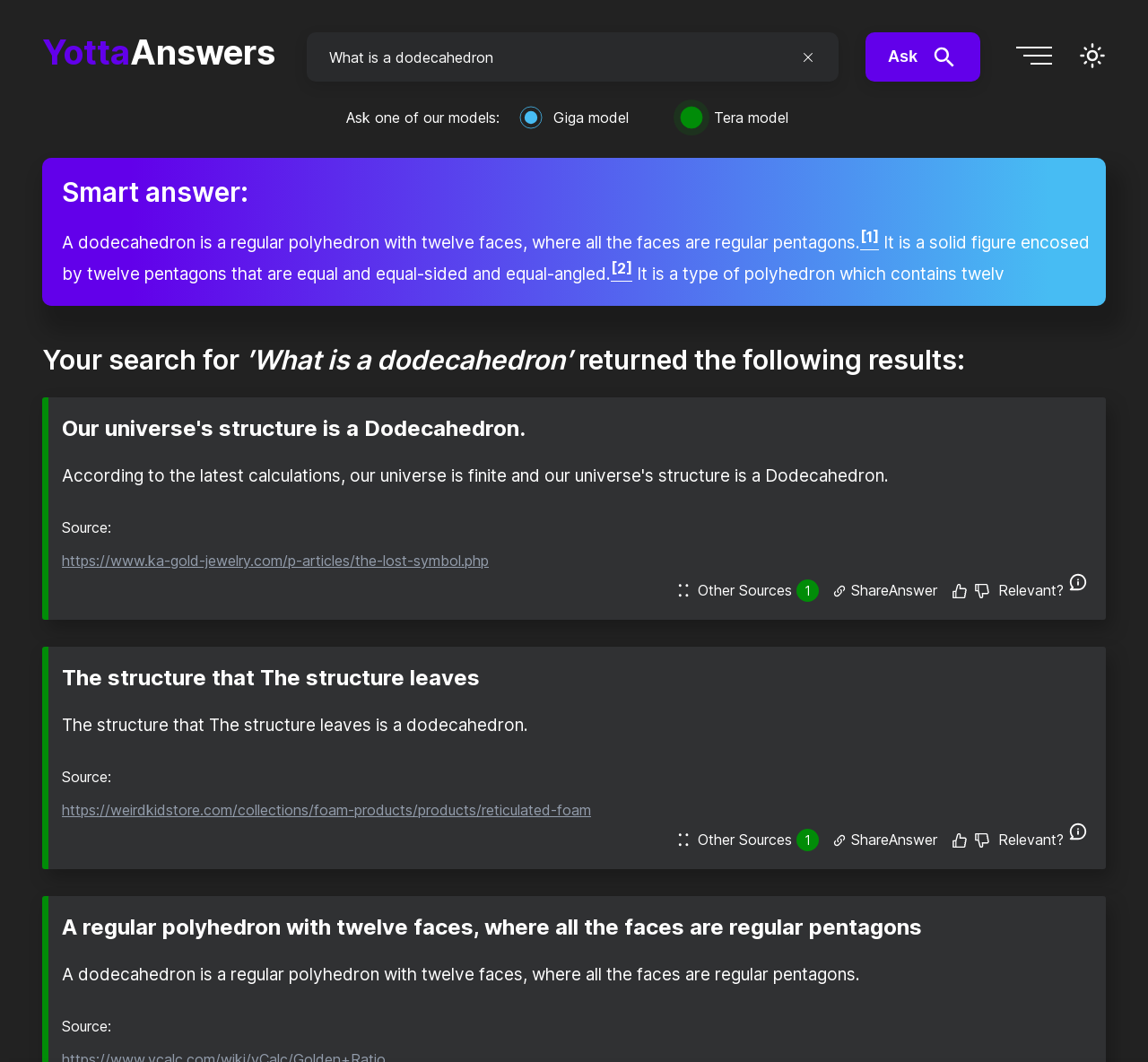Please locate the bounding box coordinates of the region I need to click to follow this instruction: "Ask a question".

[0.754, 0.03, 0.854, 0.077]